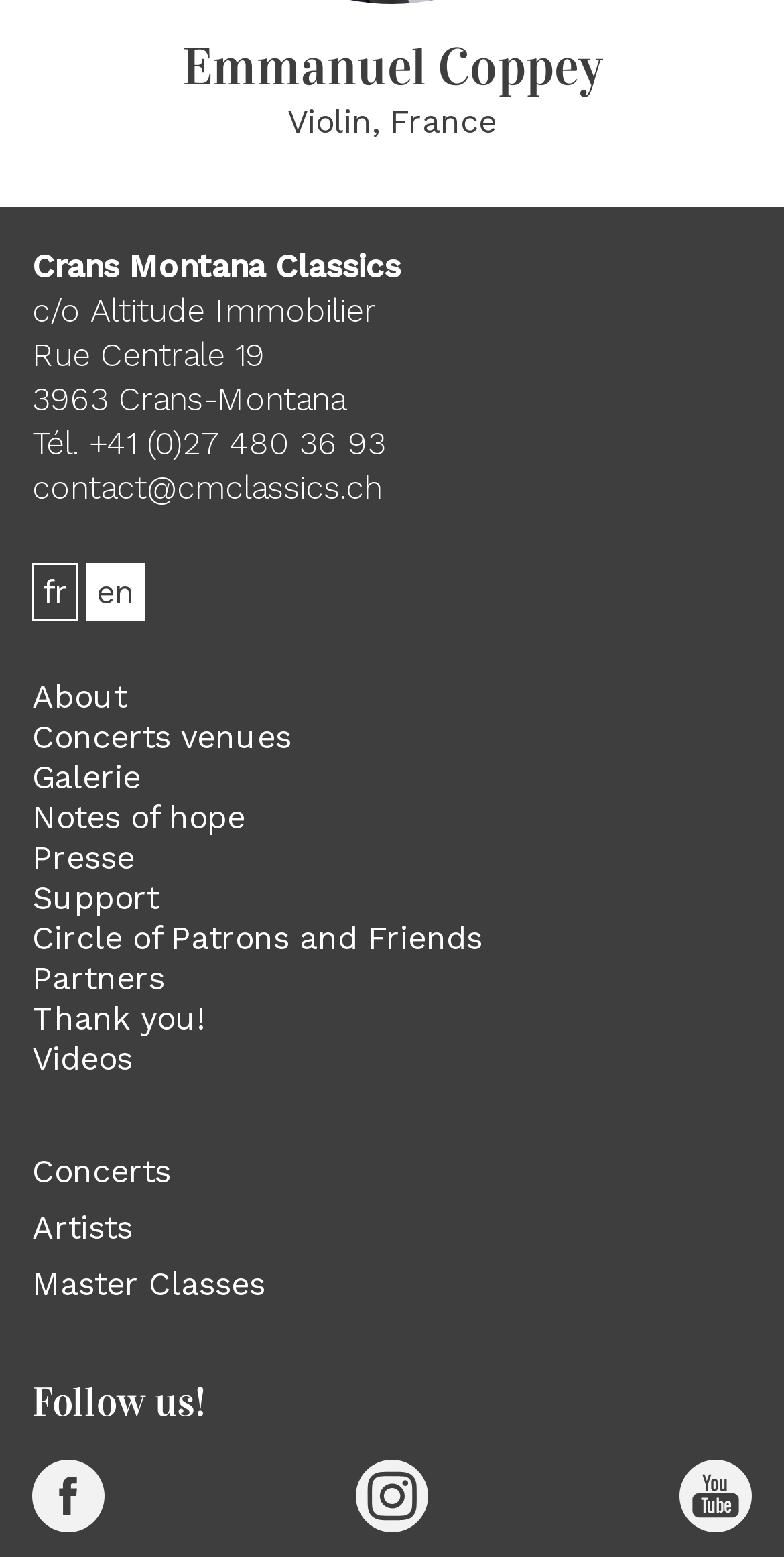Please locate the bounding box coordinates of the element that needs to be clicked to achieve the following instruction: "Open the 'Galerie' link". The coordinates should be four float numbers between 0 and 1, i.e., [left, top, right, bottom].

[0.041, 0.486, 0.179, 0.511]